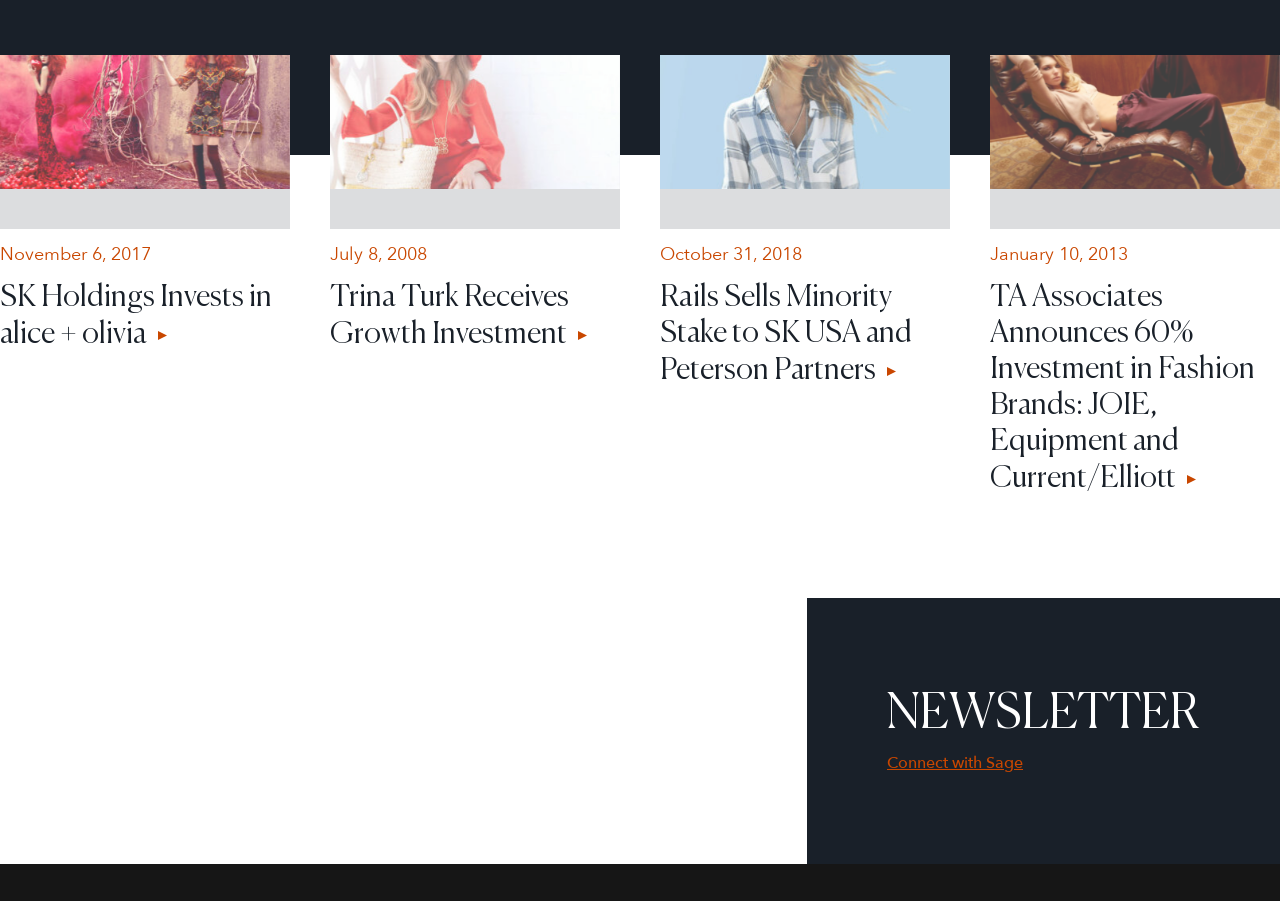Using the description: "July 8, 2008", determine the UI element's bounding box coordinates. Ensure the coordinates are in the format of four float numbers between 0 and 1, i.e., [left, top, right, bottom].

[0.258, 0.269, 0.334, 0.296]